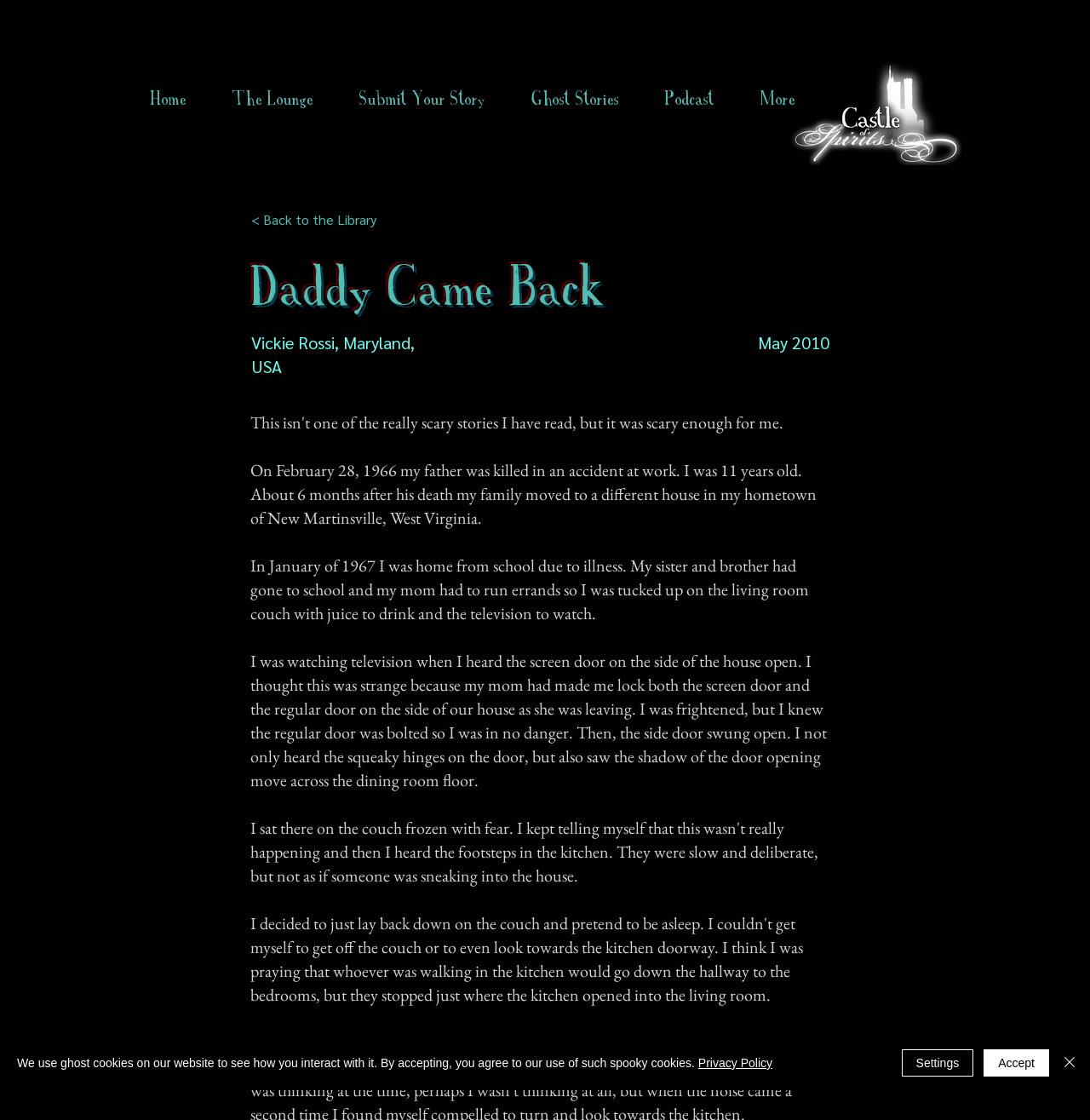Generate the text content of the main headline of the webpage.

Daddy Came Back